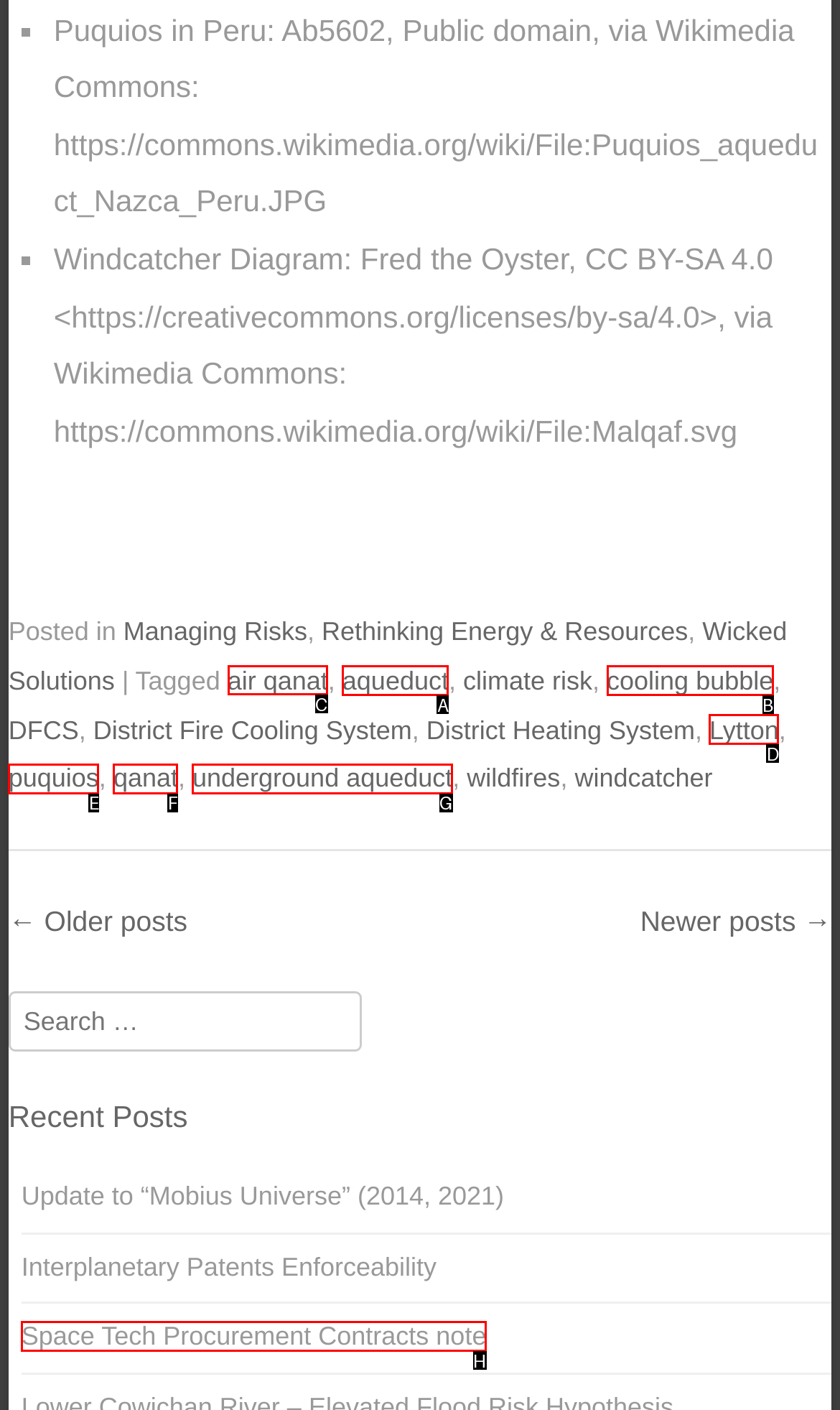Determine which HTML element should be clicked for this task: Read the post about air qanat
Provide the option's letter from the available choices.

C